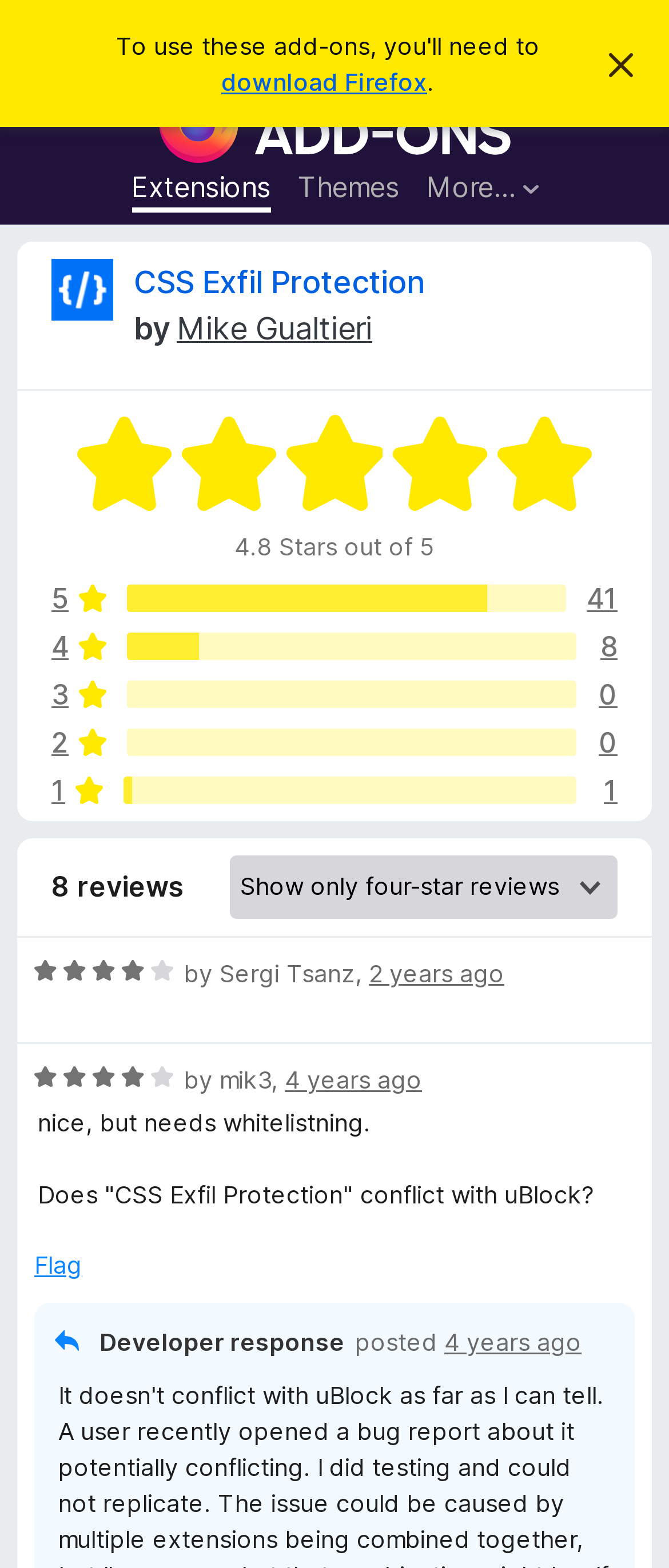Locate the bounding box of the UI element with the following description: "download Firefox".

[0.331, 0.043, 0.638, 0.061]